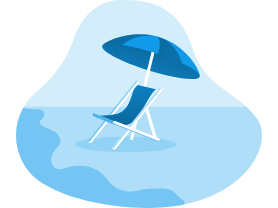Describe all the elements in the image with great detail.

The image features a serene beach scene with a sunlit blue sky and gentle waves lapping at the shore. Prominently displayed is a beach chair with a bright blue seat and a matching umbrella, creating an inviting spot for relaxation. The overall atmosphere is calm and refreshing, perfect for unwinding by the water. This image likely accompanies a guide on how to write an office manager cover letter, suggesting a balance between professional advice and personal well-being, reminiscent of a tranquil escape.